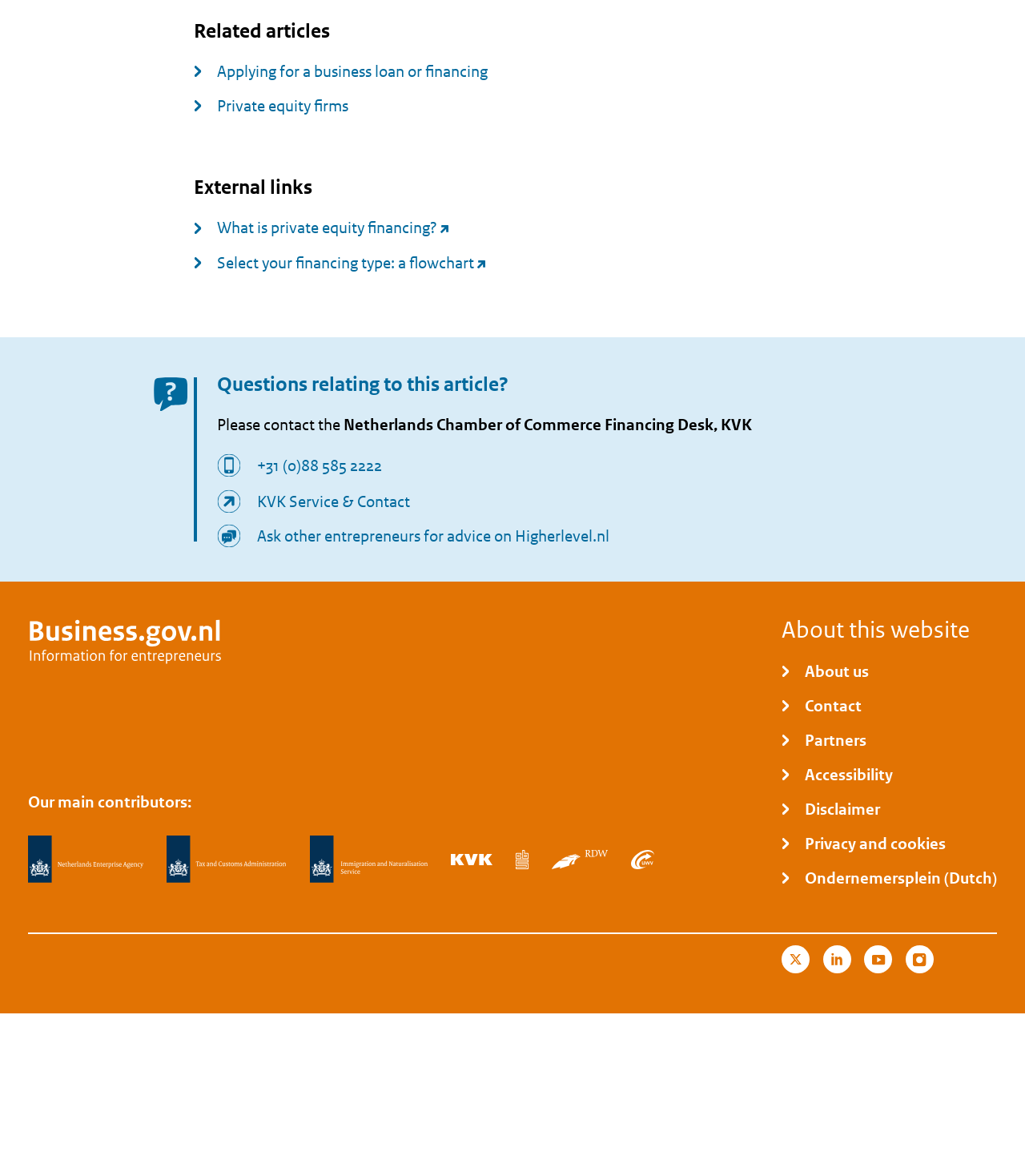Specify the bounding box coordinates of the area to click in order to follow the given instruction: "Read about the Netherlands Enterprise Agency, RVO."

[0.027, 0.711, 0.14, 0.752]